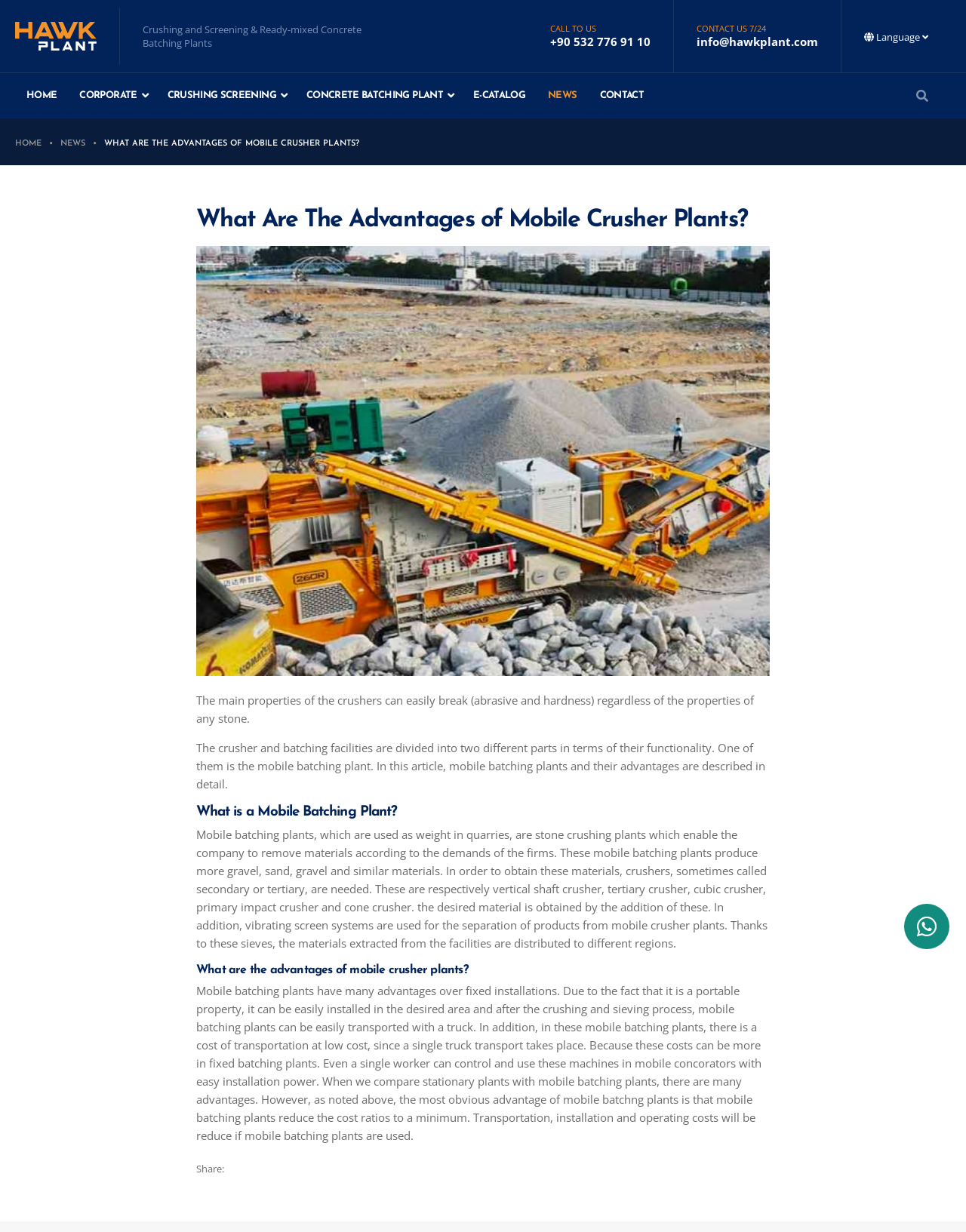Identify the bounding box coordinates of the area that should be clicked in order to complete the given instruction: "Go to the HOME page". The bounding box coordinates should be four float numbers between 0 and 1, i.e., [left, top, right, bottom].

[0.016, 0.06, 0.071, 0.096]